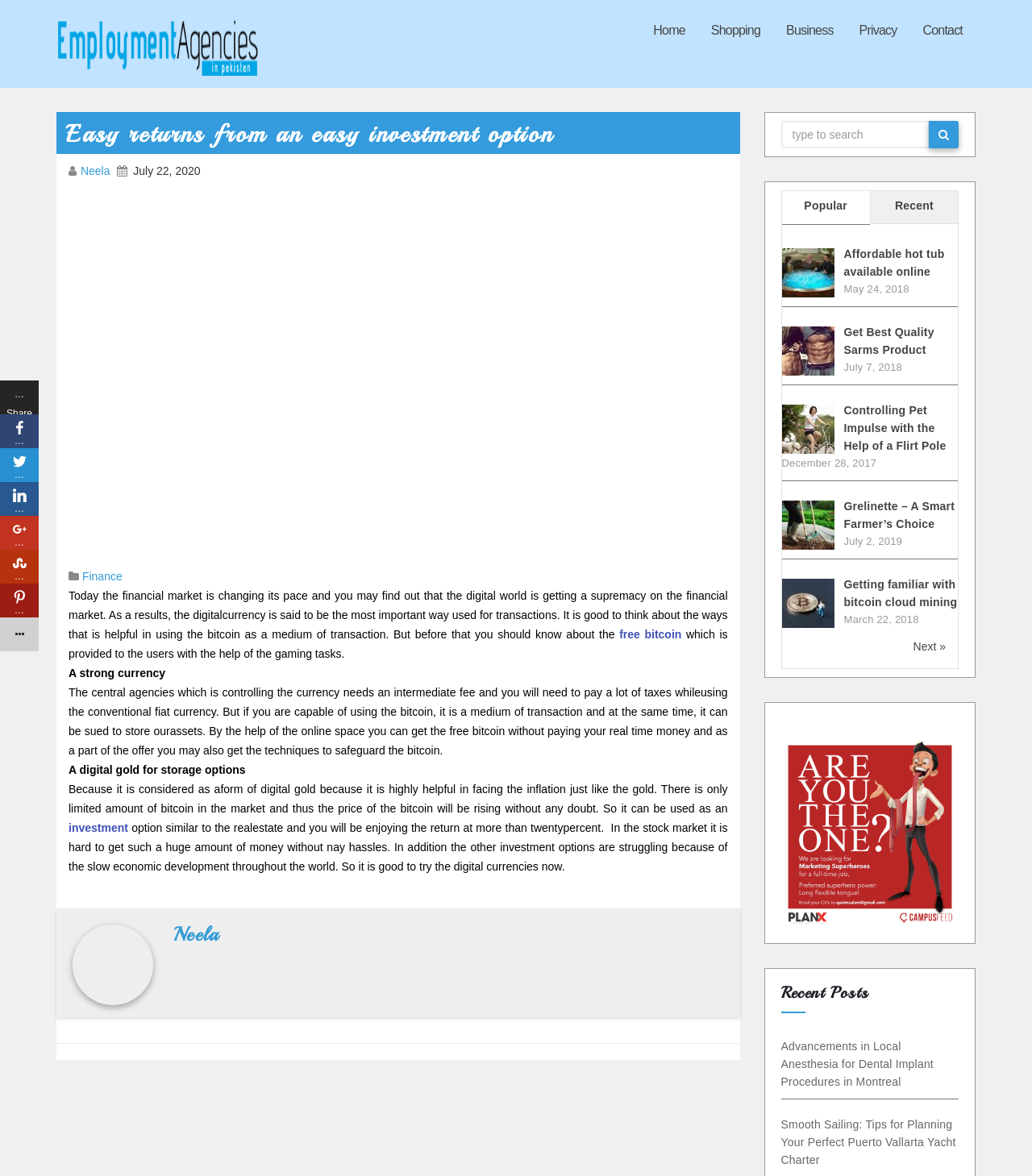Locate the bounding box coordinates of the element's region that should be clicked to carry out the following instruction: "Learn more about 'Easy returns from an easy investment option'". The coordinates need to be four float numbers between 0 and 1, i.e., [left, top, right, bottom].

[0.055, 0.095, 0.717, 0.131]